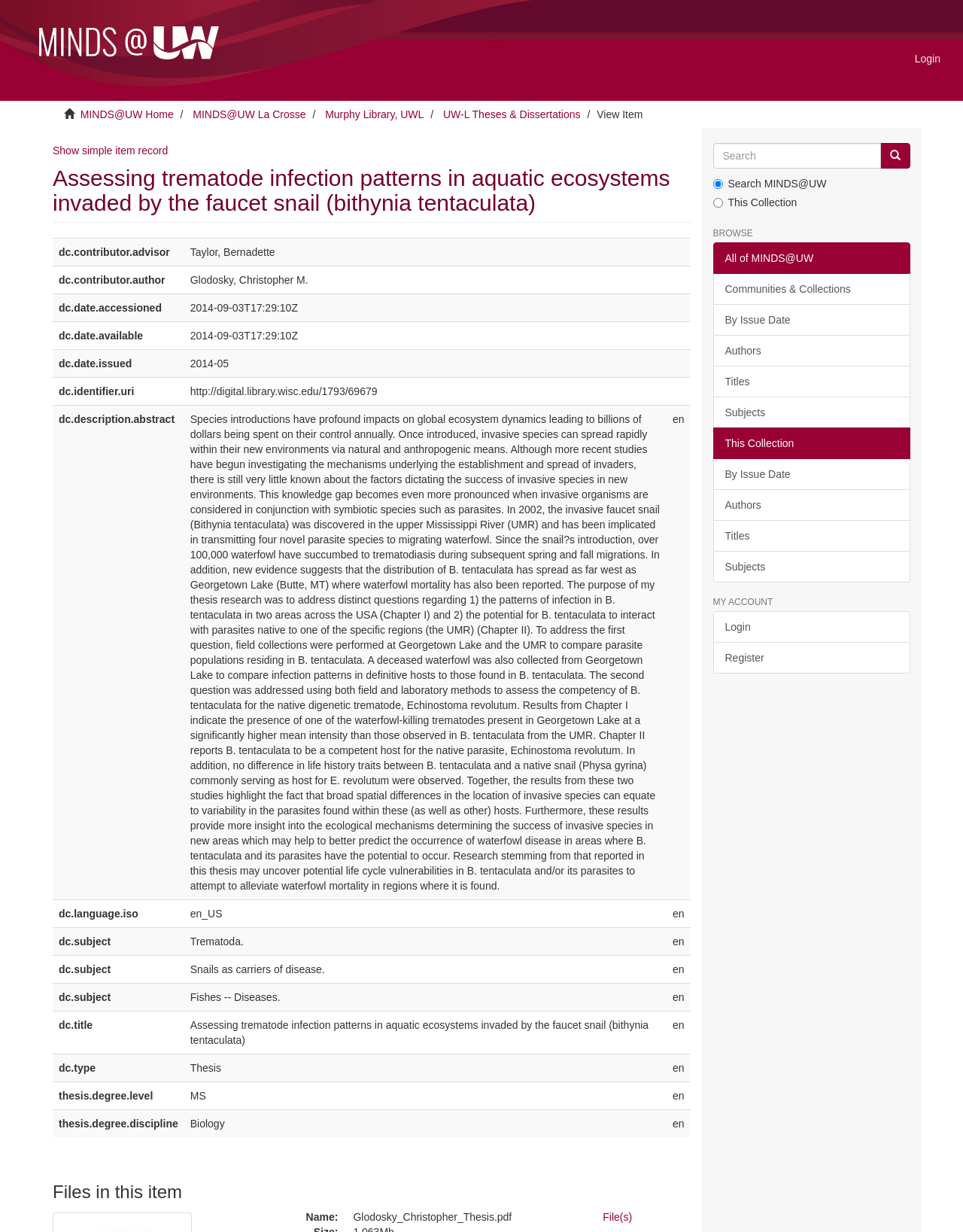Show the bounding box coordinates for the HTML element described as: "Authors".

[0.74, 0.272, 0.945, 0.298]